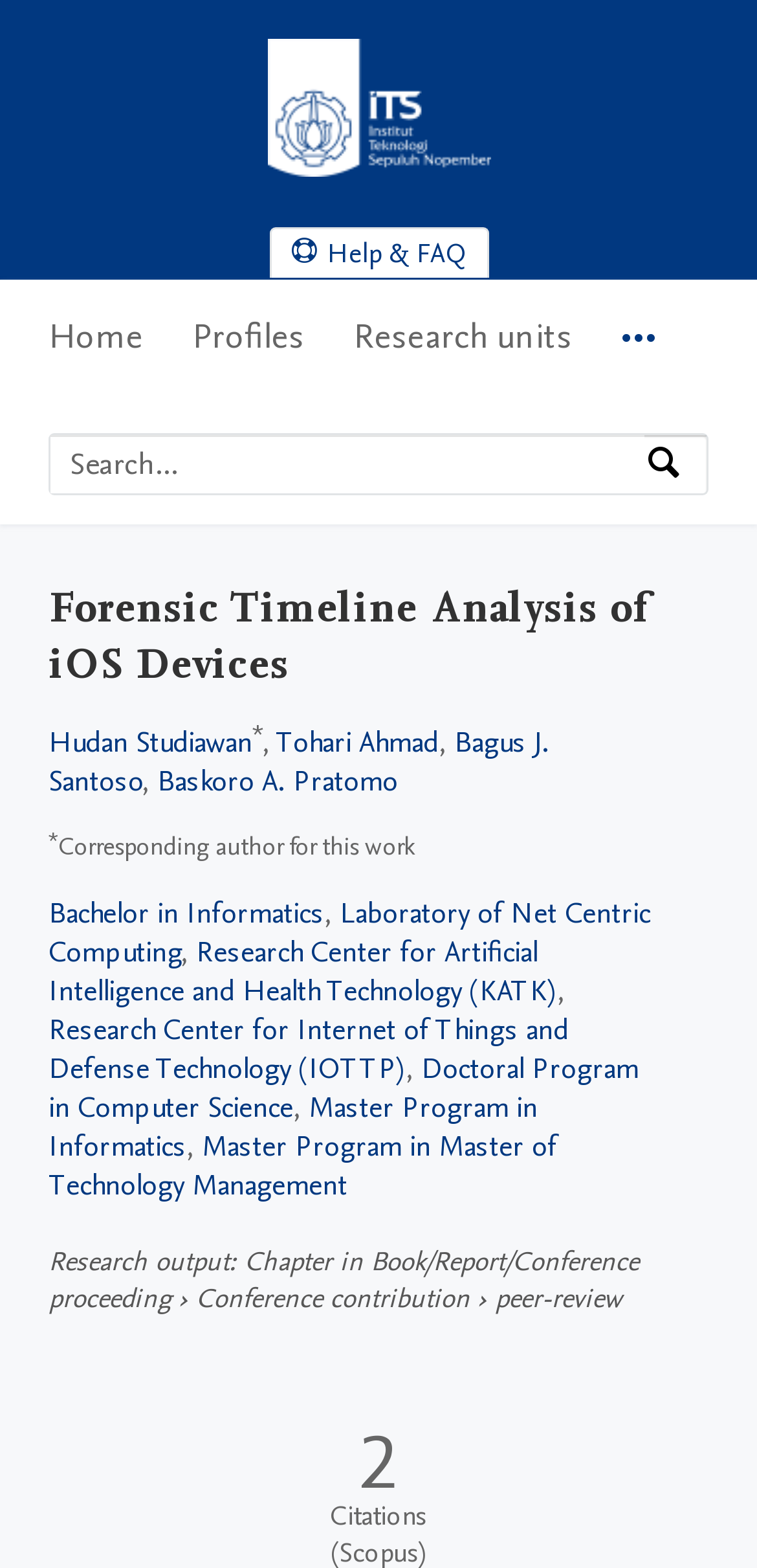Please give a succinct answer to the question in one word or phrase:
How many authors are listed on this webpage?

5